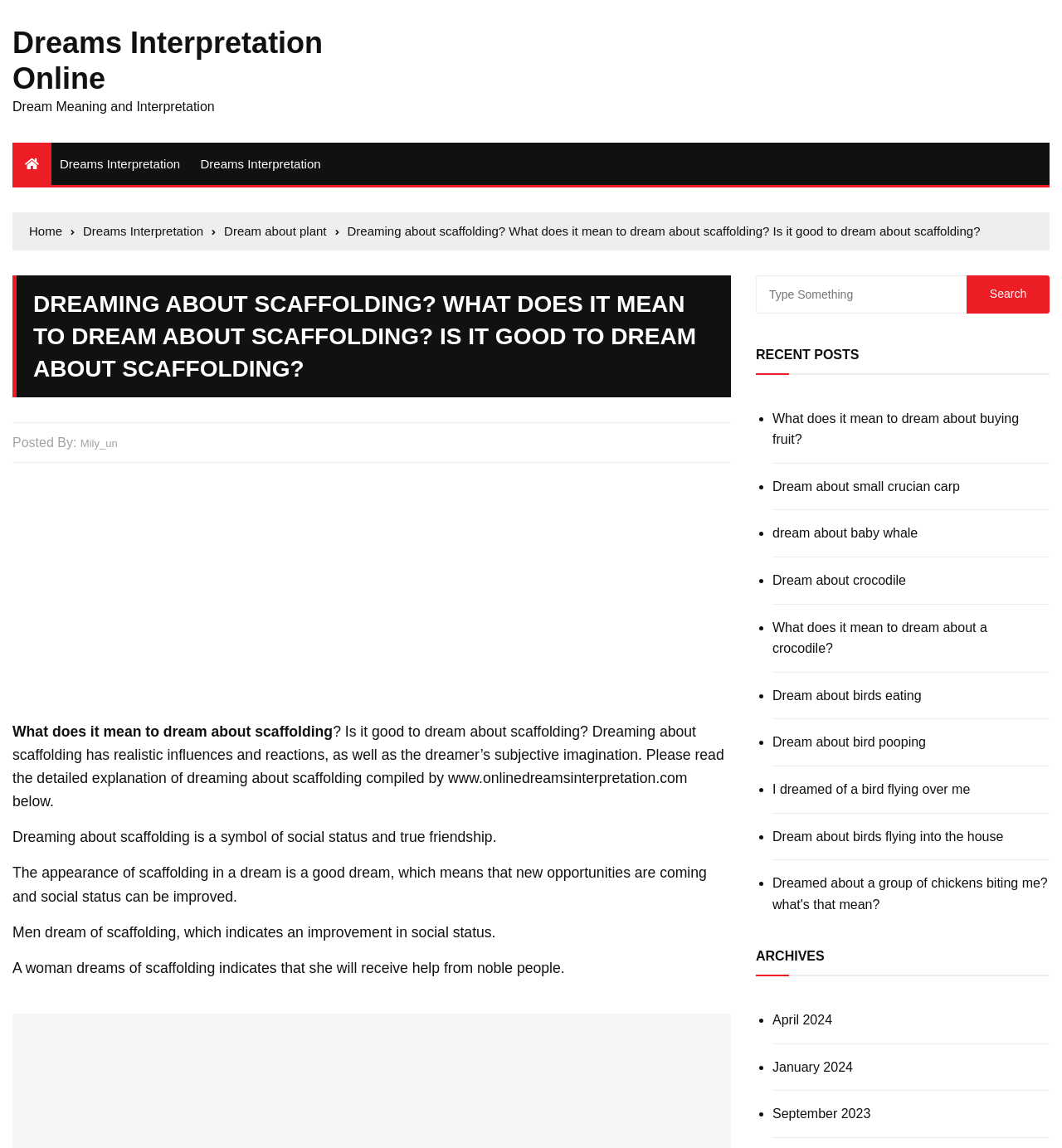What is the topic of the current dream interpretation?
Please provide a comprehensive answer based on the details in the screenshot.

I found the topic of the current dream interpretation by reading the static text element that says 'Dreaming about scaffolding? What does it mean to dream about scaffolding? Is it good to dream about scaffolding?' which is a prominent element on the webpage.